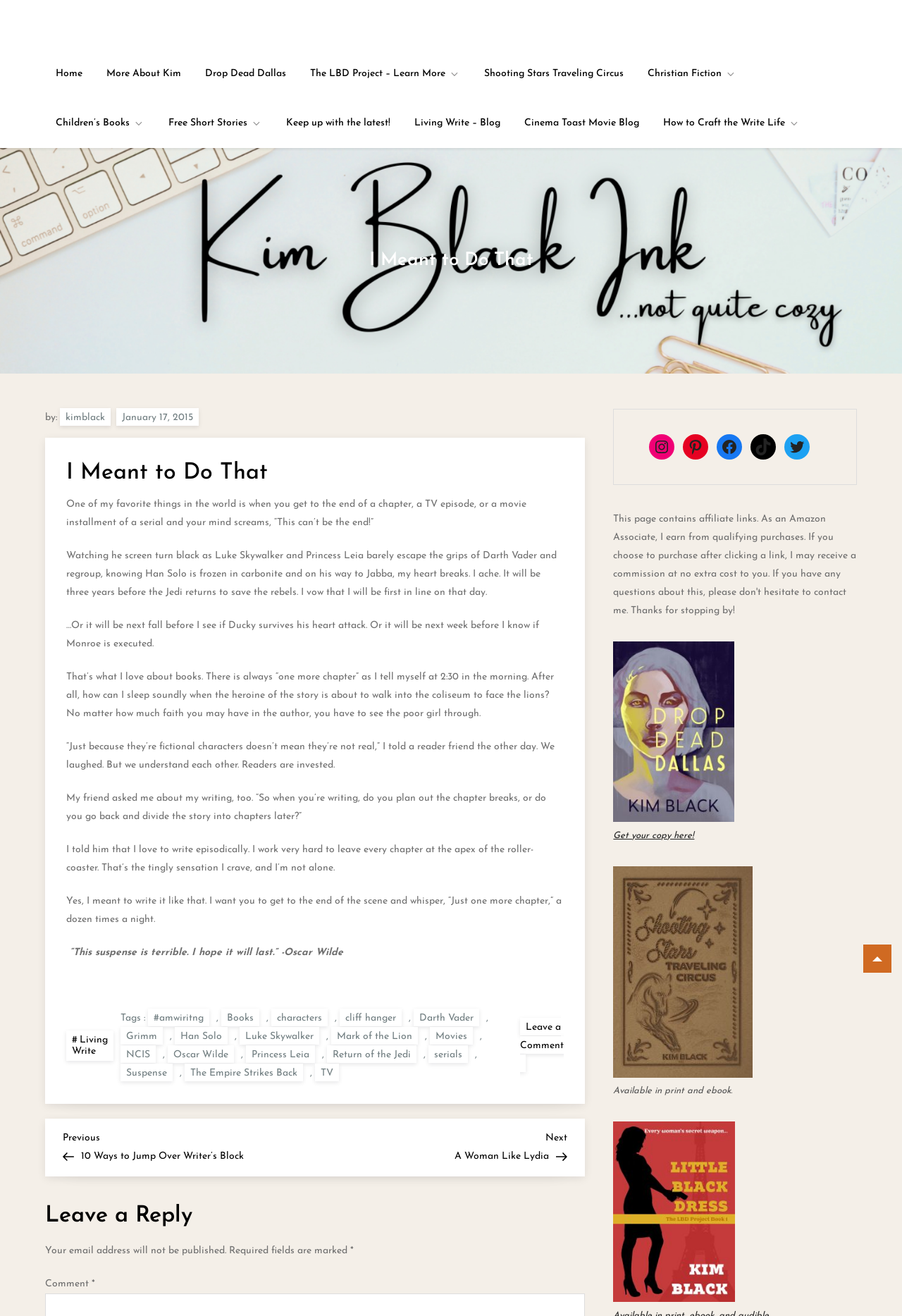Point out the bounding box coordinates of the section to click in order to follow this instruction: "Follow on Instagram".

[0.72, 0.33, 0.748, 0.349]